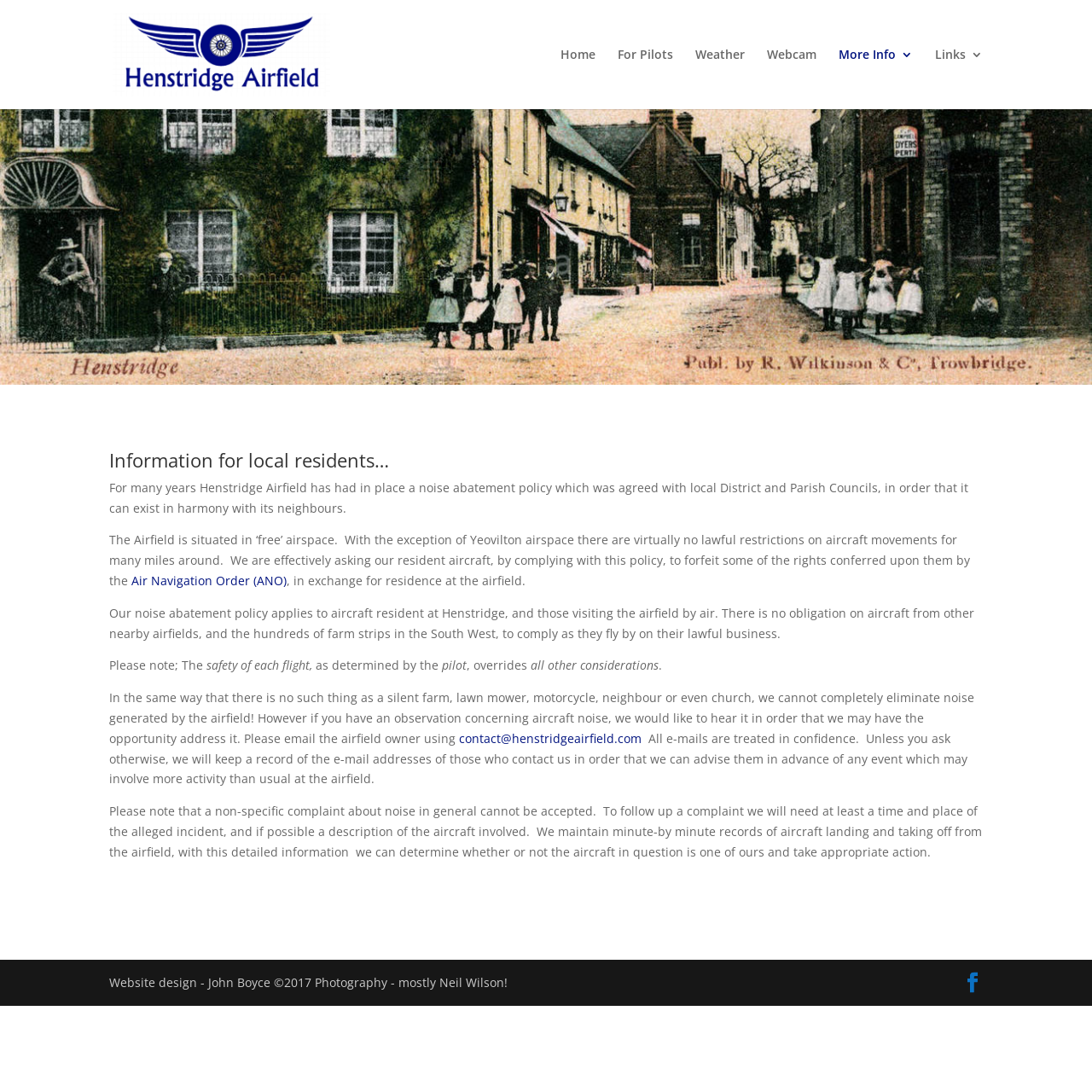Analyze the image and deliver a detailed answer to the question: What is required to follow up a noise complaint?

To follow up a noise complaint, at least a time and place of the alleged incident, and if possible a description of the aircraft involved, are required, as stated in the text 'To follow up a complaint we will need at least a time and place of the alleged incident, and if possible a description of the aircraft involved.'.